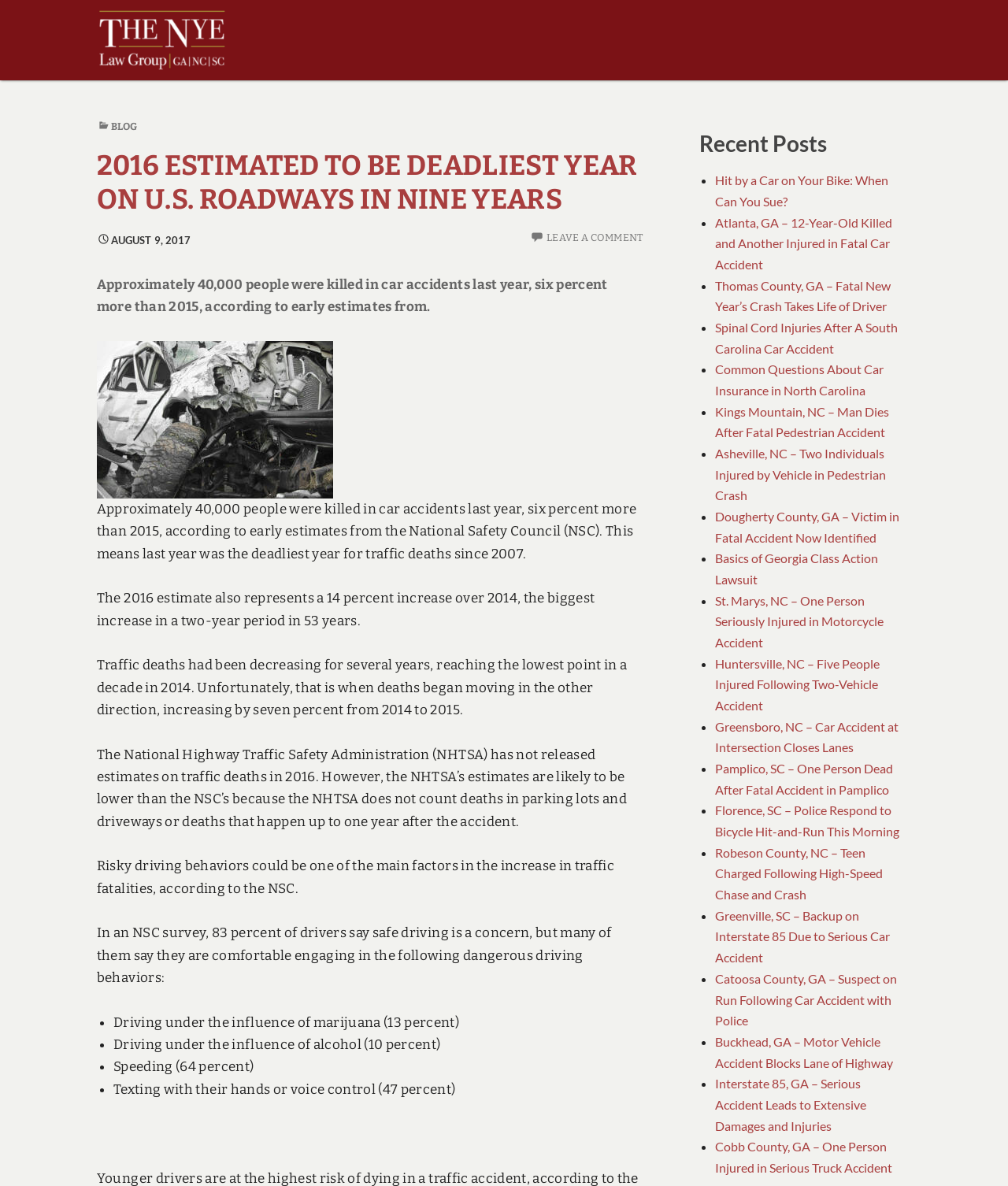Illustrate the webpage's structure and main components comprehensively.

The webpage is about a blog post discussing the increase in traffic deaths in the United States. At the top of the page, there is a logo of "The NYE Law Blog" on the left side, and a header with the title "2016 ESTIMATED TO BE DEADLIEST YEAR ON U.S. ROADWAYS IN NINE YEARS" on the right side. Below the header, there is a link to the blog post's title, followed by the date "AUGUST 9, 2017" and a link to "LEAVE A COMMENT".

The main content of the blog post is divided into several paragraphs, with an image of a wrecked car accident in between. The text discusses the increase in traffic deaths, citing statistics from the National Safety Council (NSC) and the National Highway Traffic Safety Administration (NHTSA). It also mentions risky driving behaviors, such as driving under the influence of marijuana or alcohol, speeding, and texting while driving, as potential factors contributing to the increase in traffic fatalities.

On the right side of the page, there is a section titled "Recent Posts" with a list of links to other blog posts, each with a brief title and a bullet point. The list takes up most of the right side of the page, with 20 links in total.